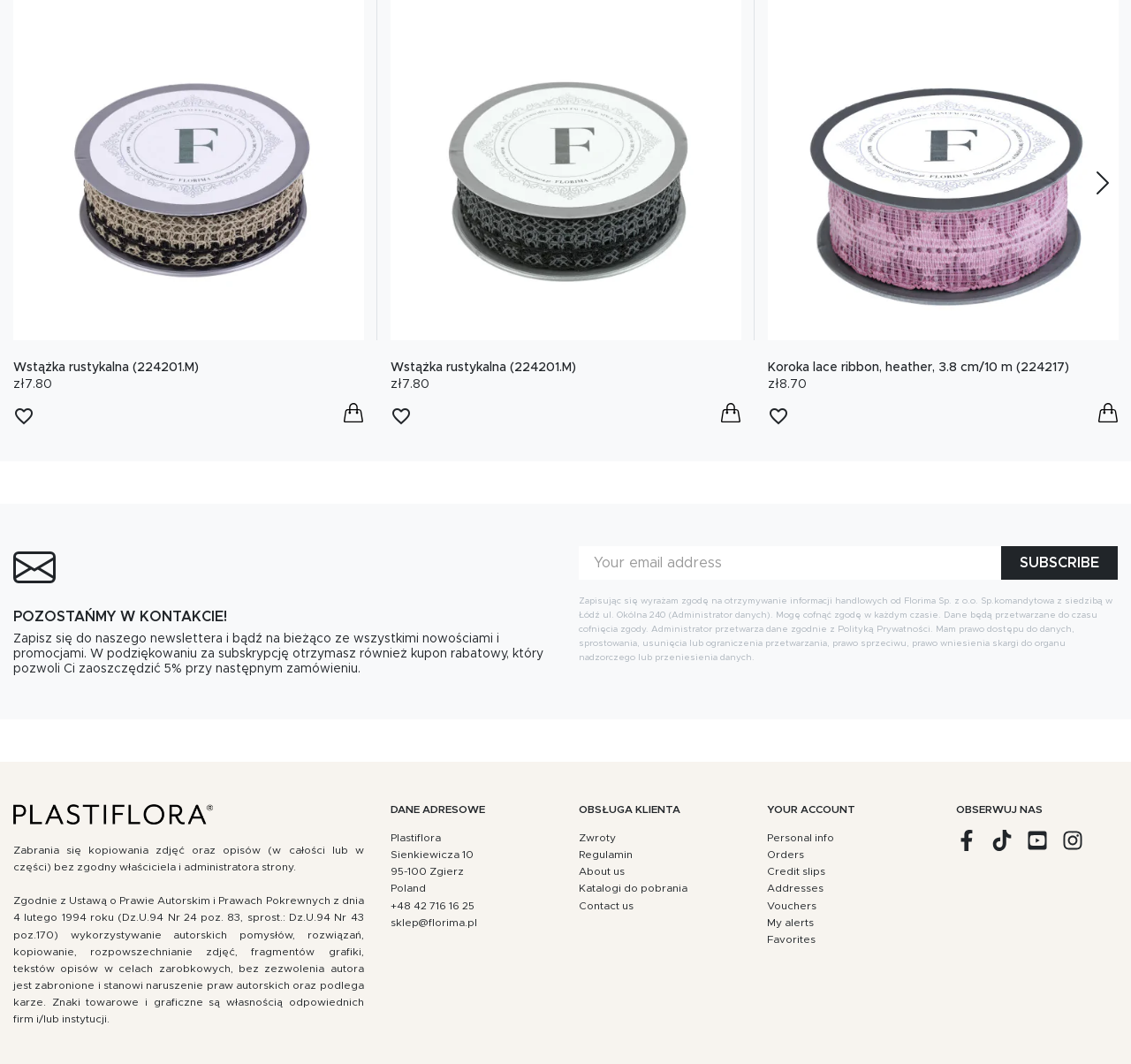Answer with a single word or phrase: 
What is the social media platform with the icon near the 'Rss' link?

Facebook